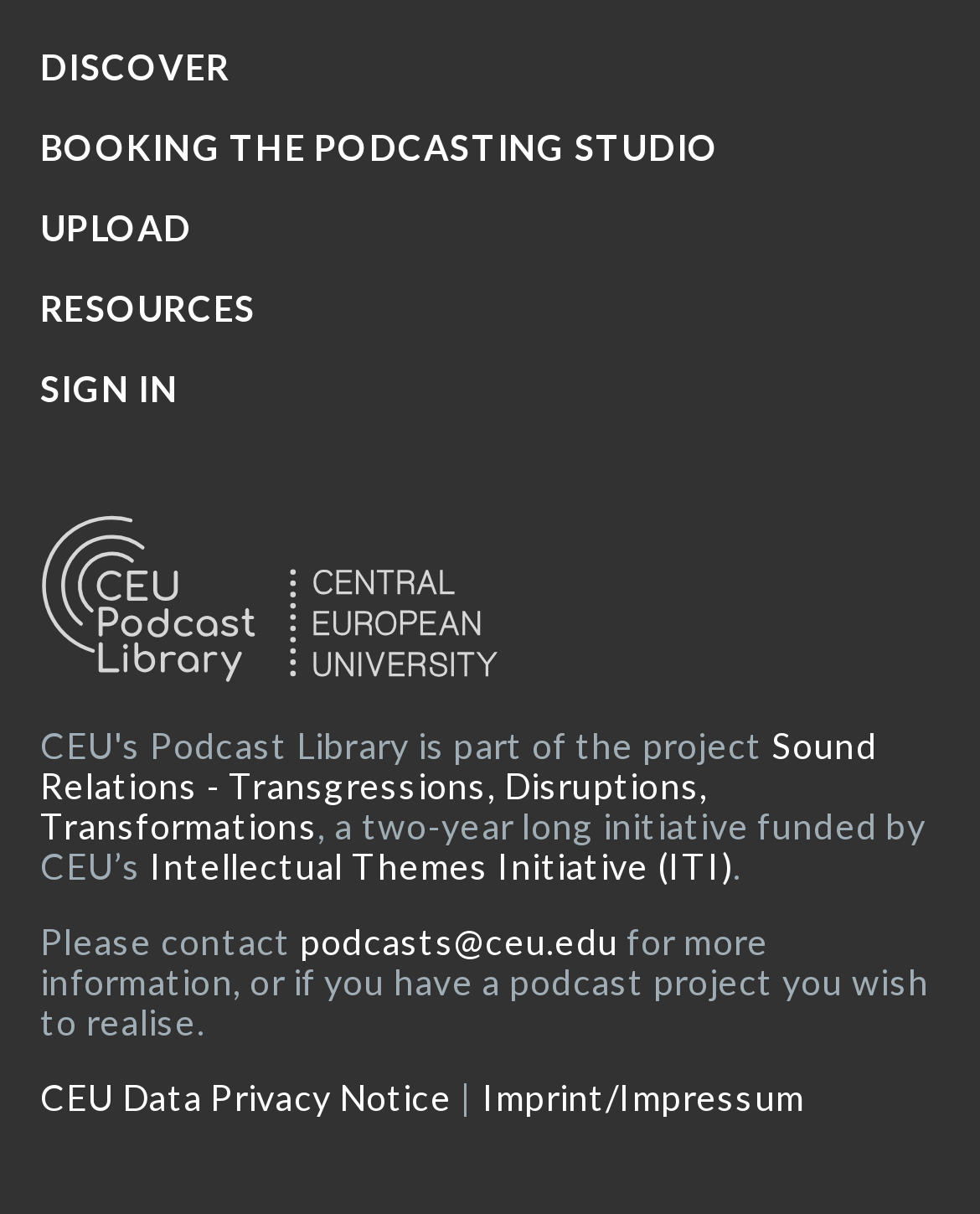Give a one-word or one-phrase response to the question:
What is the purpose of the 'CEU Data Privacy Notice' link?

To access data privacy information